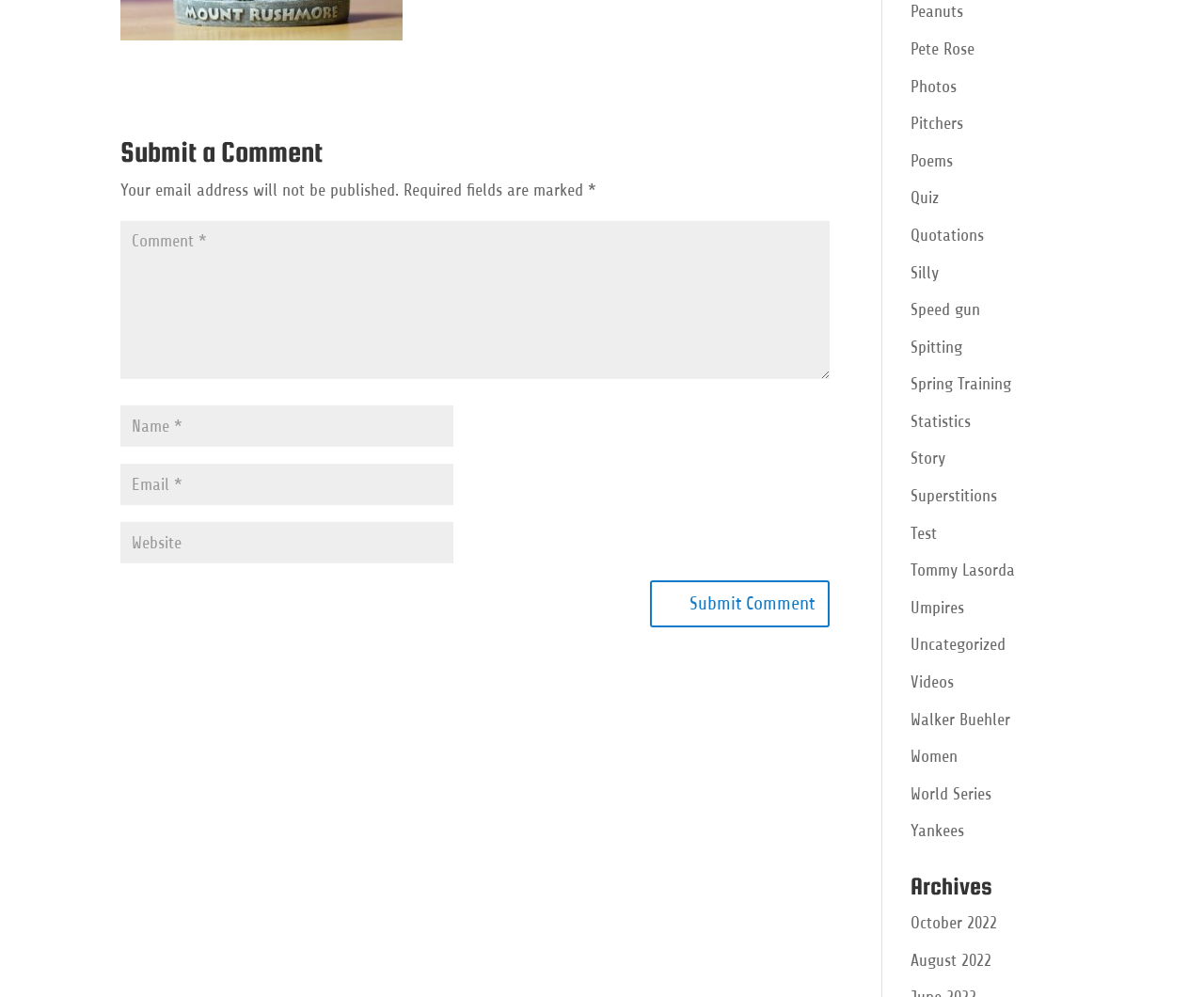Provide the bounding box coordinates for the UI element that is described as: "Story".

[0.756, 0.45, 0.785, 0.469]